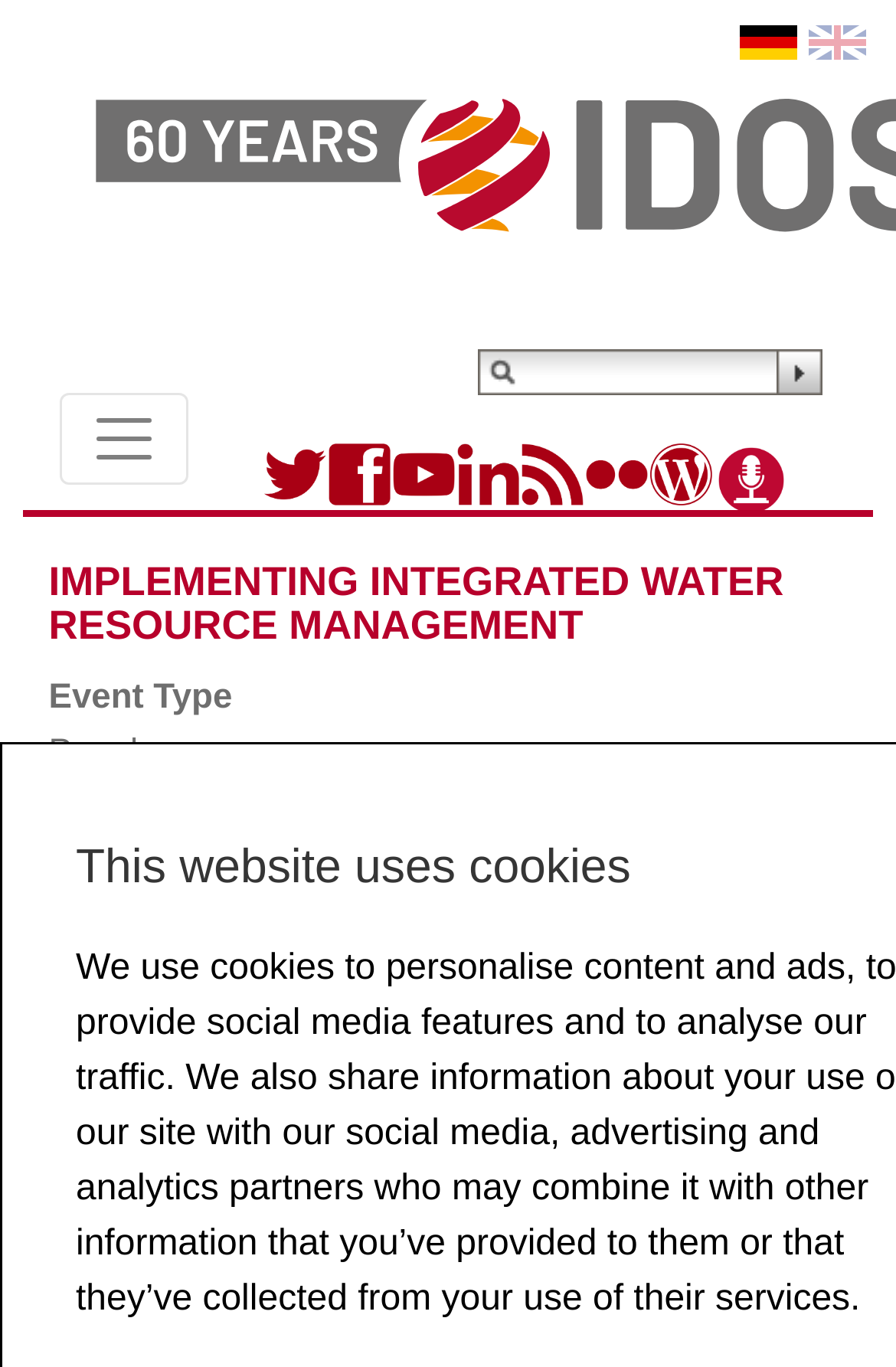What is the event location?
Look at the image and provide a detailed response to the question.

I looked at the 'Location/Date' section and found the text 'Bonn, 18.08.2015', so the event location is Bonn.